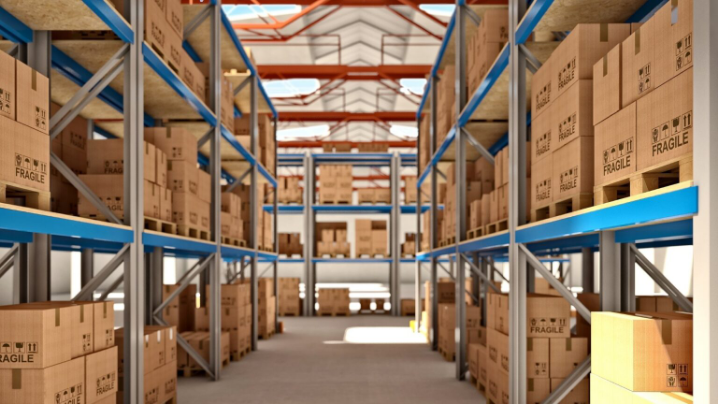Provide a thorough description of the image, including all visible elements.

The image depicts a spacious, organized warehouse interior designed for efficient storage and management of goods. Shelving units filled with neatly stacked cardboard boxes are prominently displayed, showcasing a well-structured layout conducive to inventory control. The boxes, many labeled with the word "FRAGILE," emphasize the importance of careful handling, especially for delicate items. Bright overhead lighting illuminates the space, revealing a high ceiling with exposed beams, which enhances the feeling of openness. This setting highlights the critical role that effective warehouse organization plays in optimizing logistics and meeting the growing demands of ecommerce businesses in 2024.